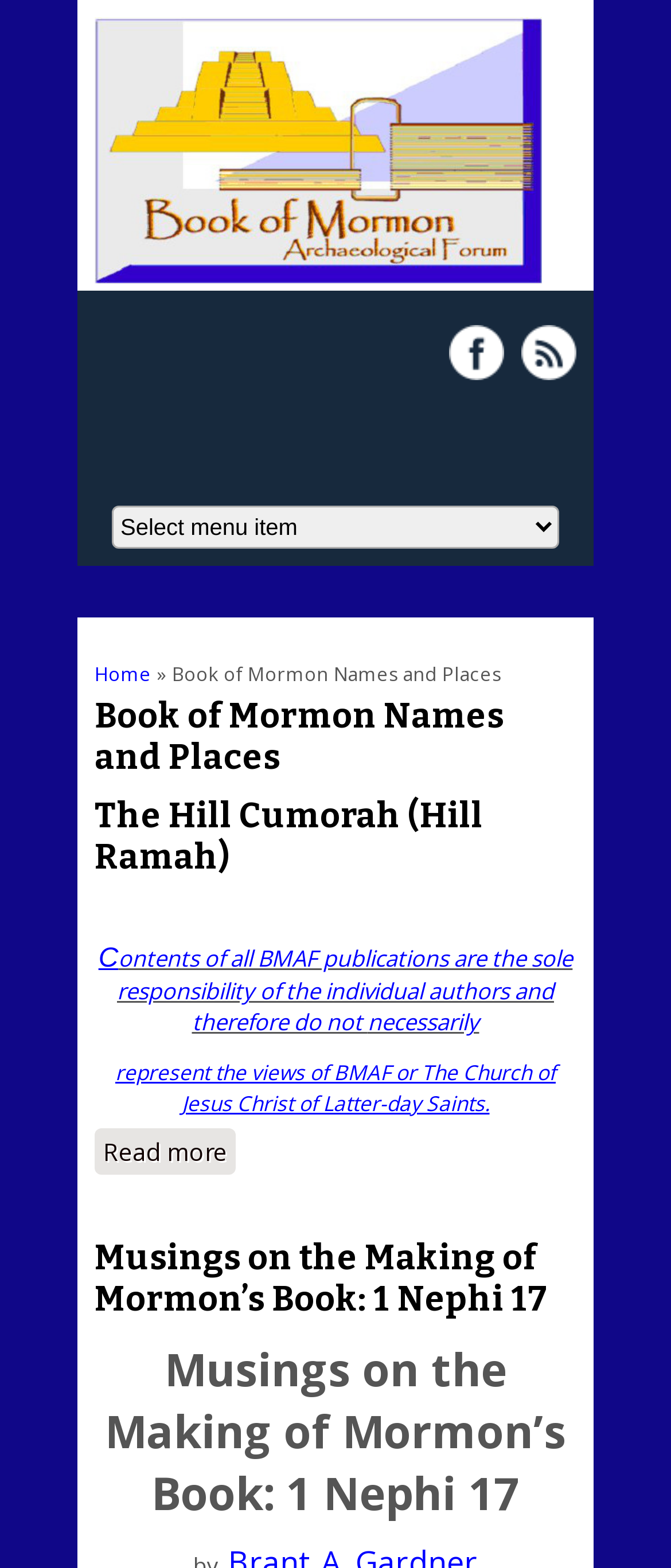How many images are there in the navigation menu?
Using the screenshot, give a one-word or short phrase answer.

3